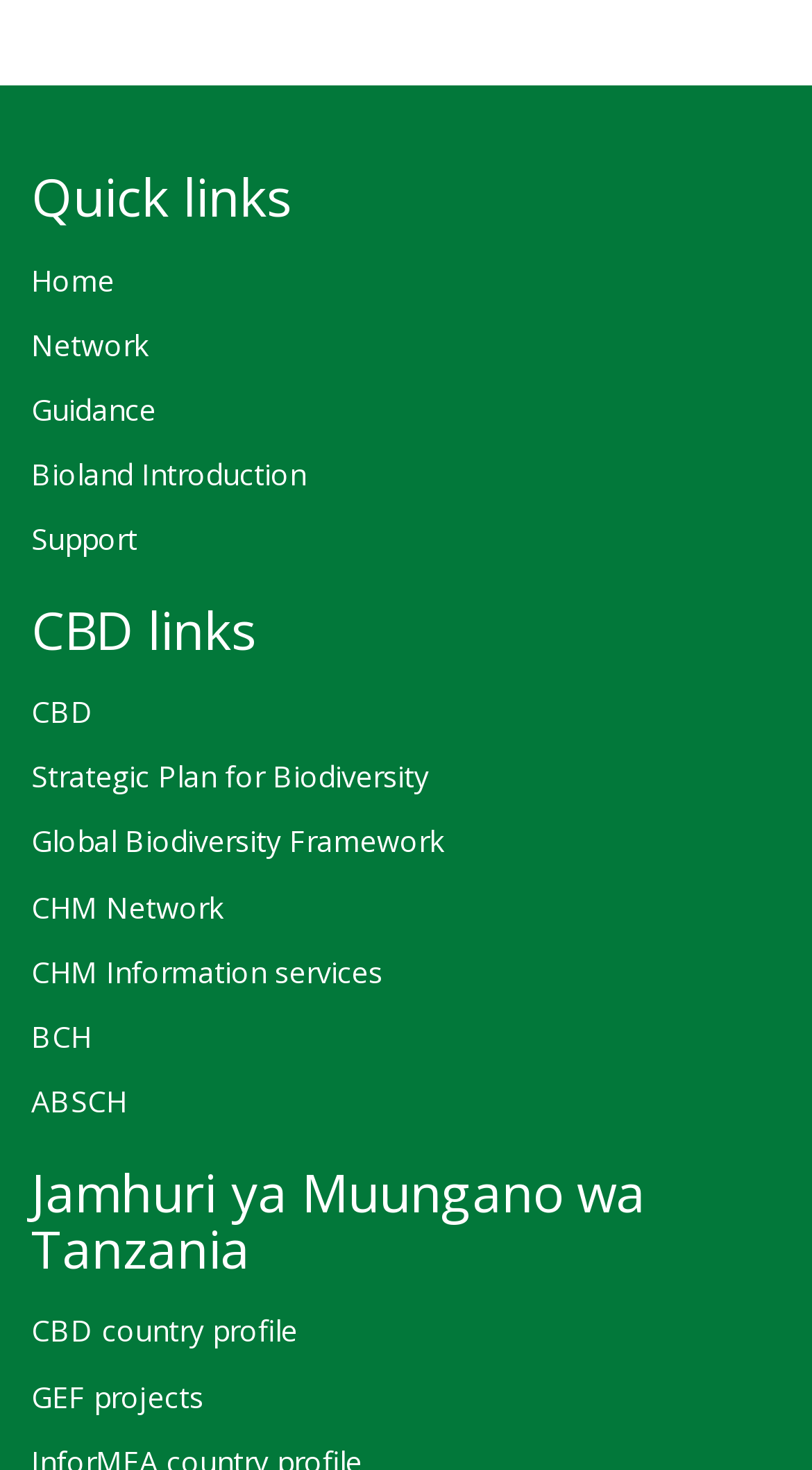Please find the bounding box for the UI element described by: "CHM Information services".

[0.038, 0.639, 0.962, 0.684]